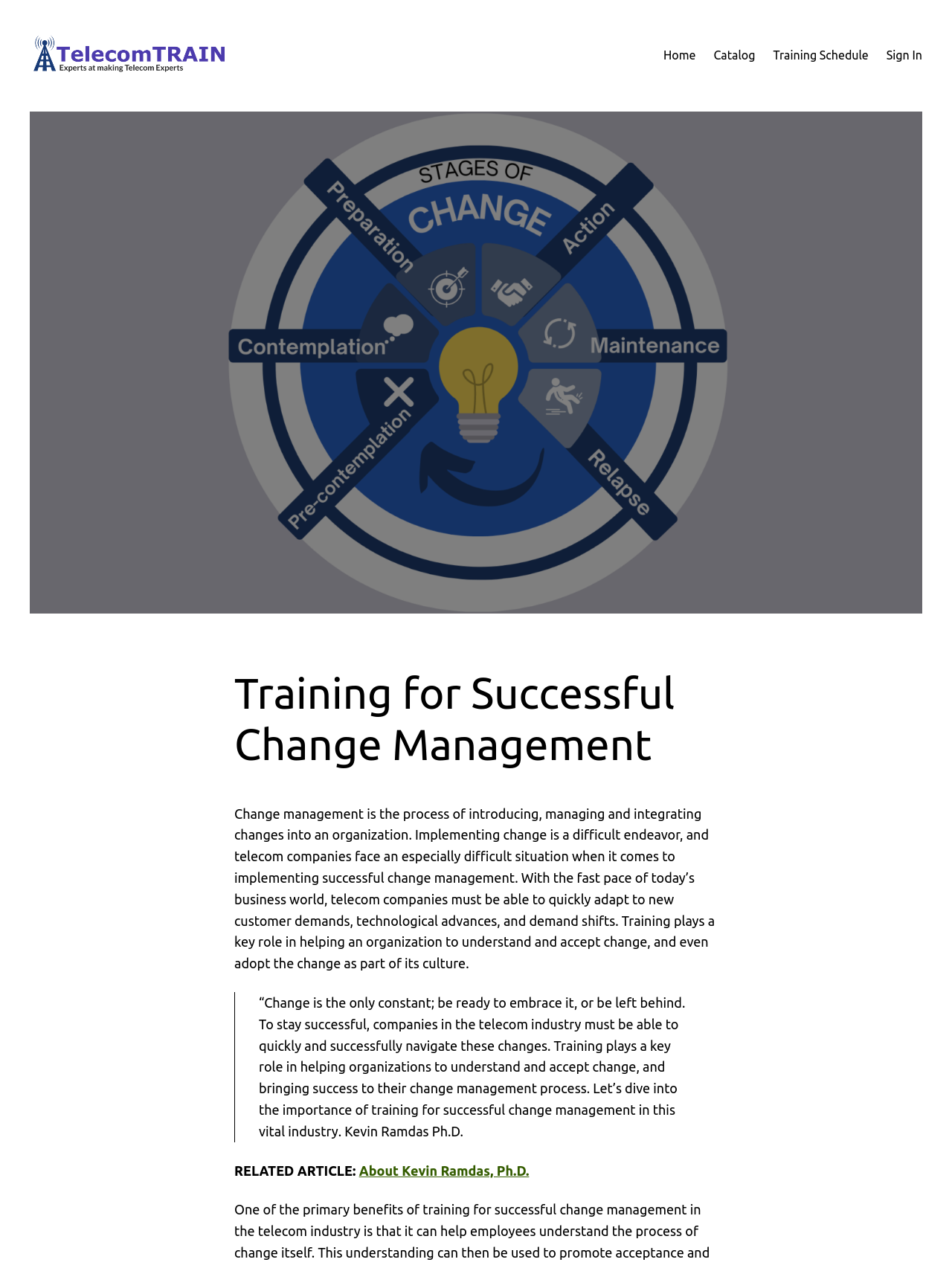What is the purpose of training in change management? Based on the image, give a response in one word or a short phrase.

Helping organizations understand and accept change